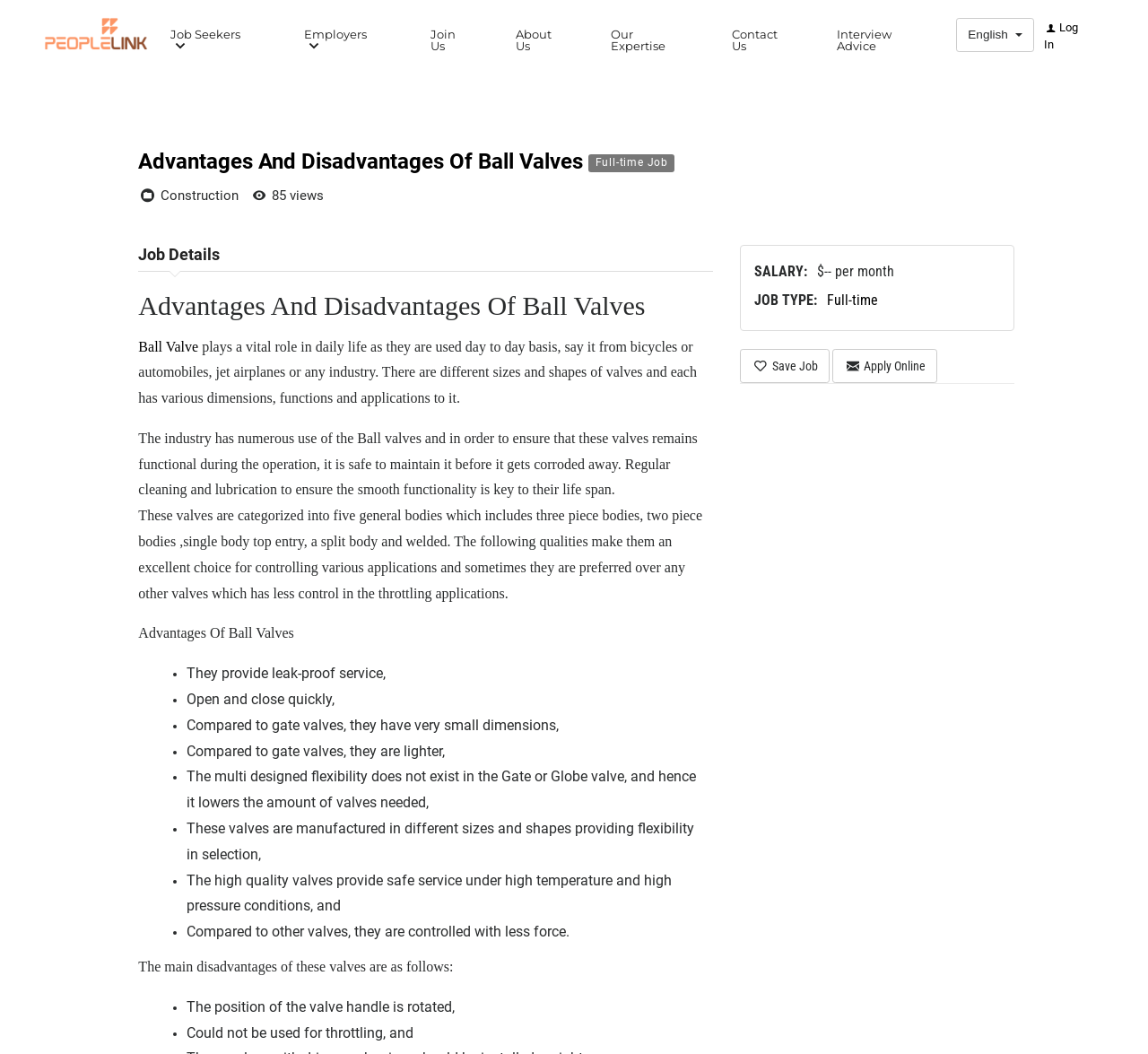Identify the bounding box coordinates of the element that should be clicked to fulfill this task: "Click the 'Job Seekers' link". The coordinates should be provided as four float numbers between 0 and 1, i.e., [left, top, right, bottom].

[0.141, 0.017, 0.234, 0.051]